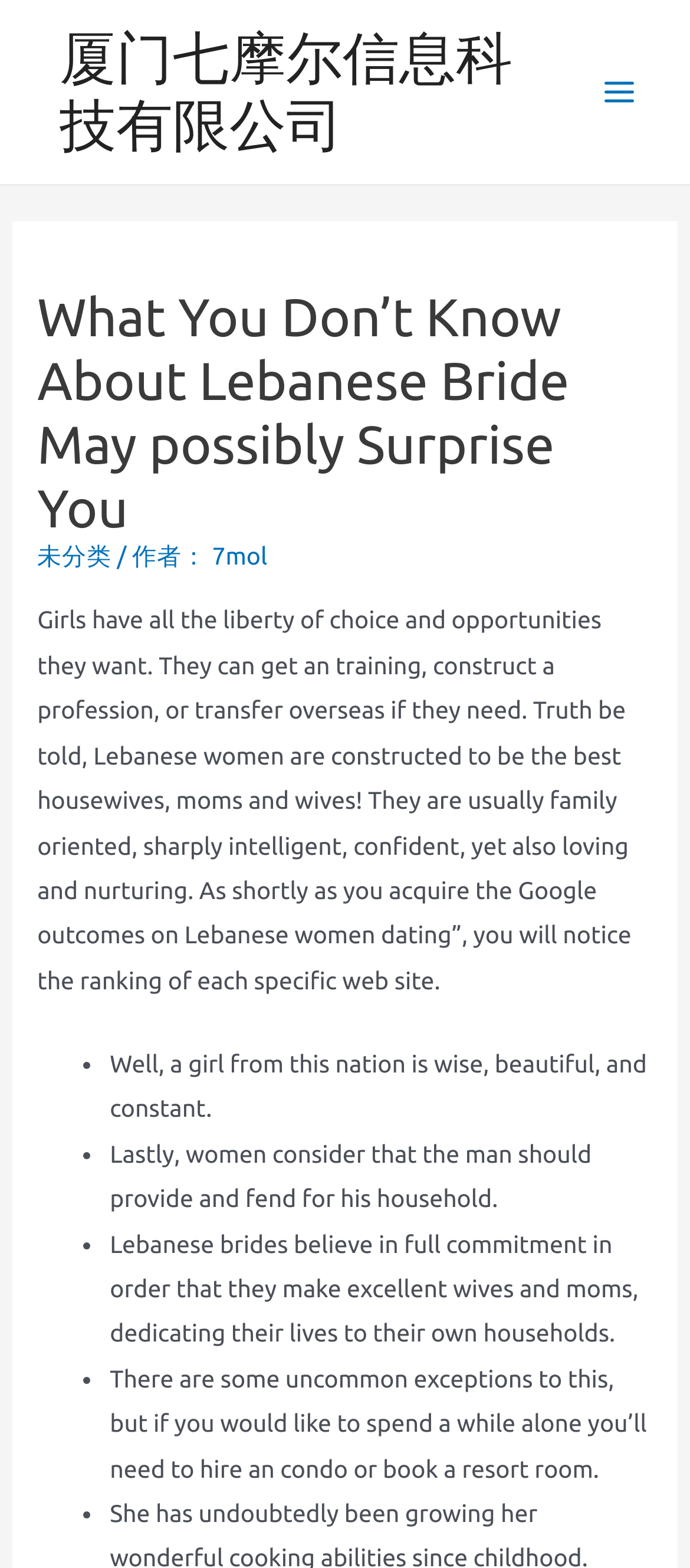What do Lebanese brides believe in?
Based on the screenshot, answer the question with a single word or phrase.

Full commitment